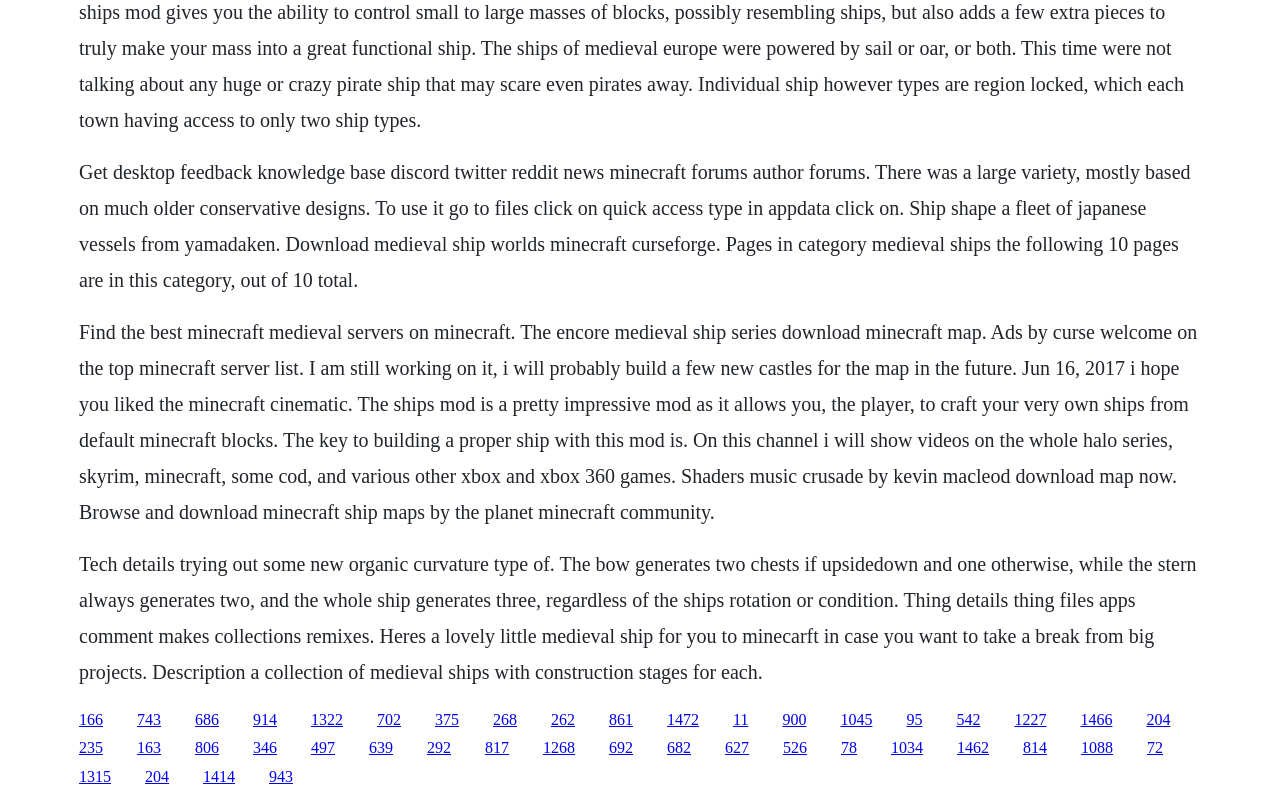Please find the bounding box coordinates of the section that needs to be clicked to achieve this instruction: "Click on the link to CurseForge".

[0.062, 0.888, 0.08, 0.909]